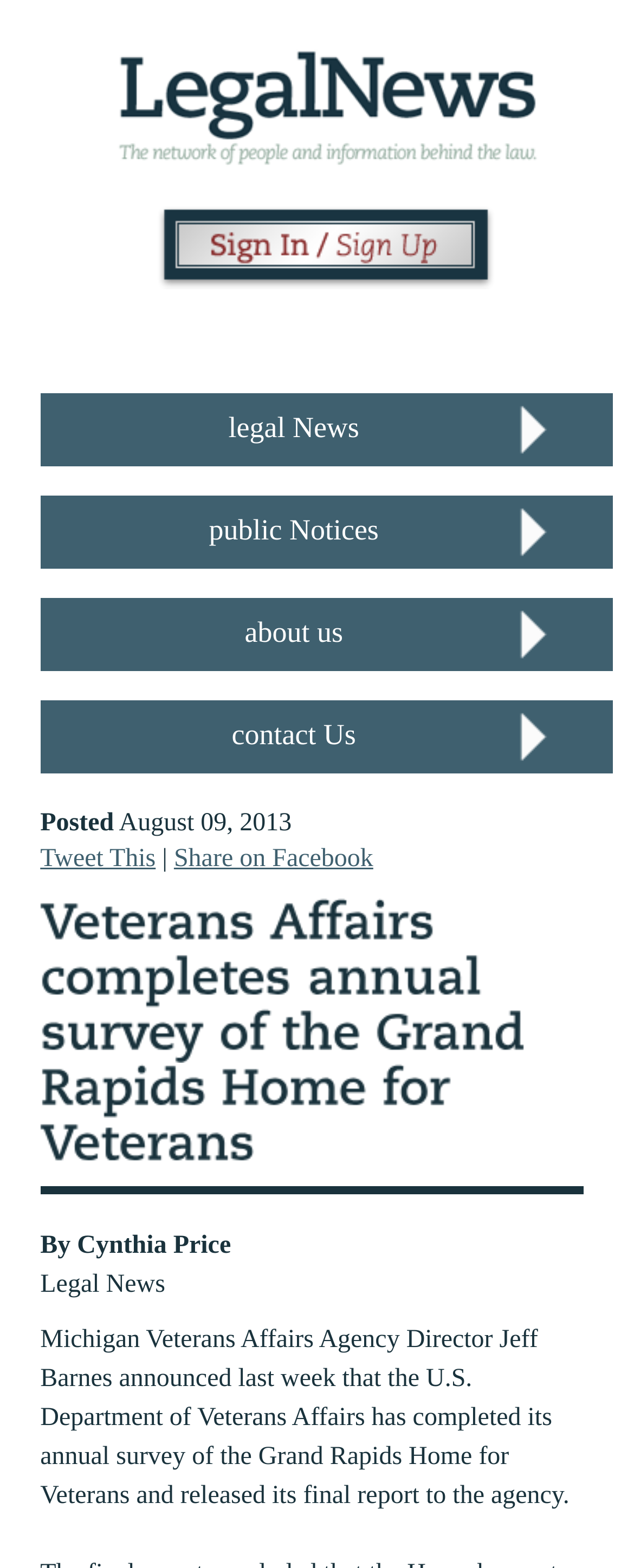What is the name of the agency mentioned in the latest article?
Please provide a single word or phrase in response based on the screenshot.

Michigan Veterans Affairs Agency